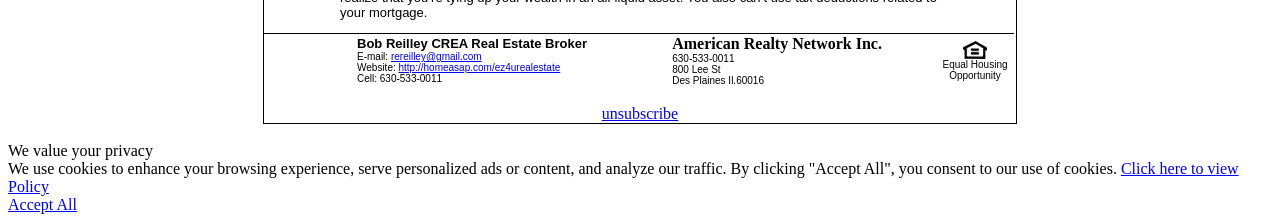What is the real estate broker's name?
Based on the image, answer the question with a single word or brief phrase.

Bob Reilley